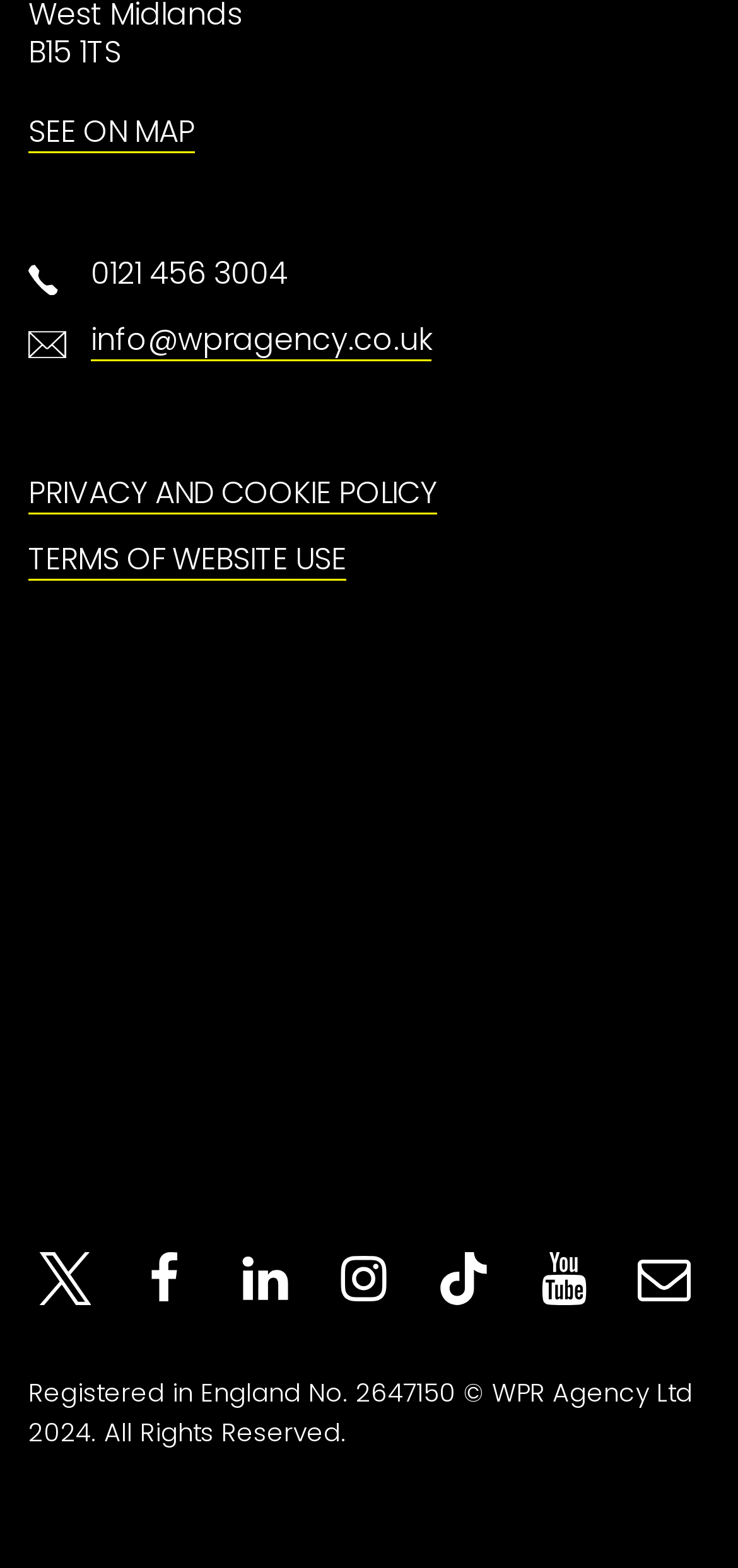Give a one-word or phrase response to the following question: How many social media links are in the footer?

7